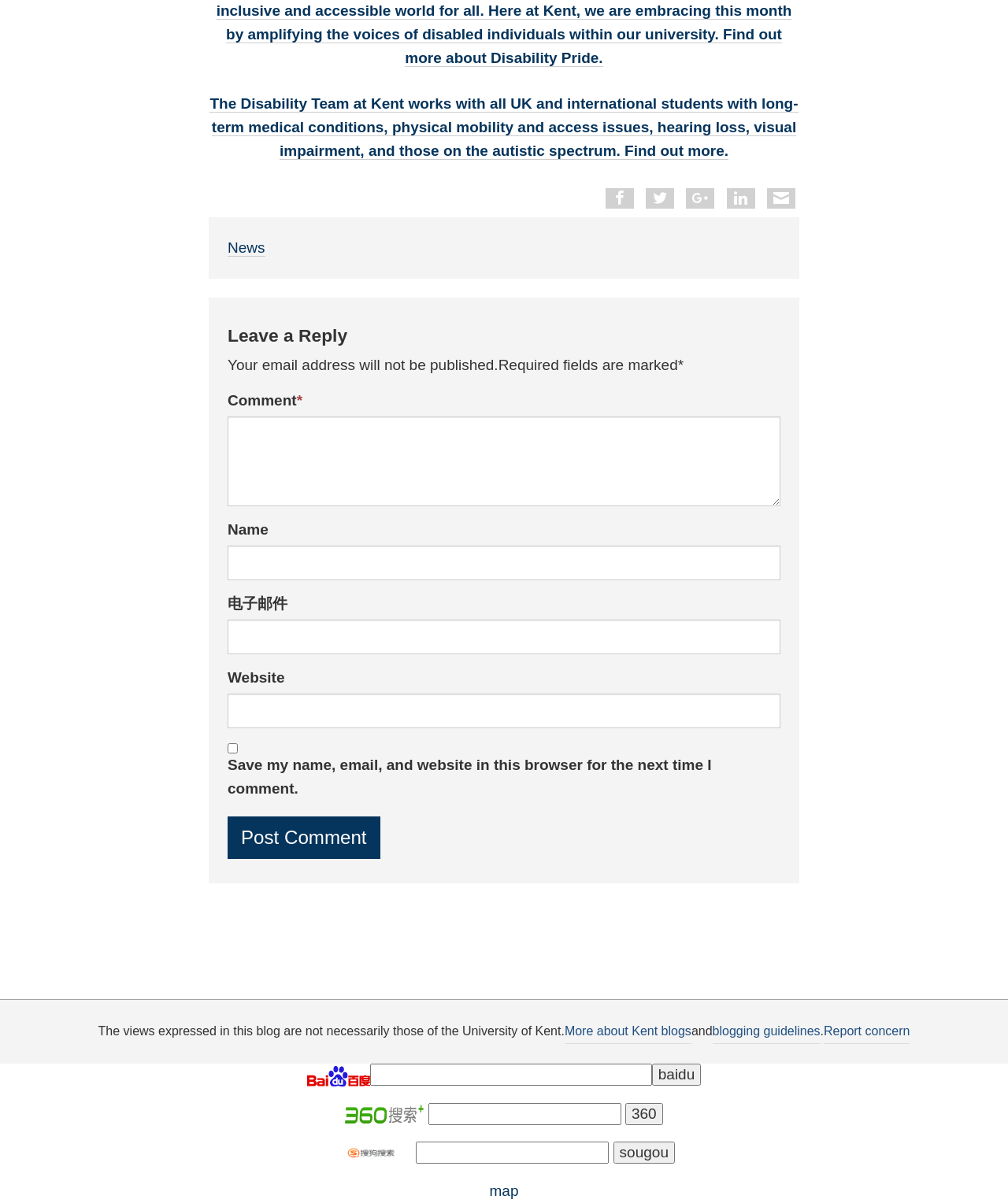Based on the image, give a detailed response to the question: What is the disclaimer at the bottom of the page?

The disclaimer at the bottom of the page states that 'The views expressed in this blog are not necessarily those of the University of Kent', indicating that the opinions expressed in the blog may not reflect the official views of the university.